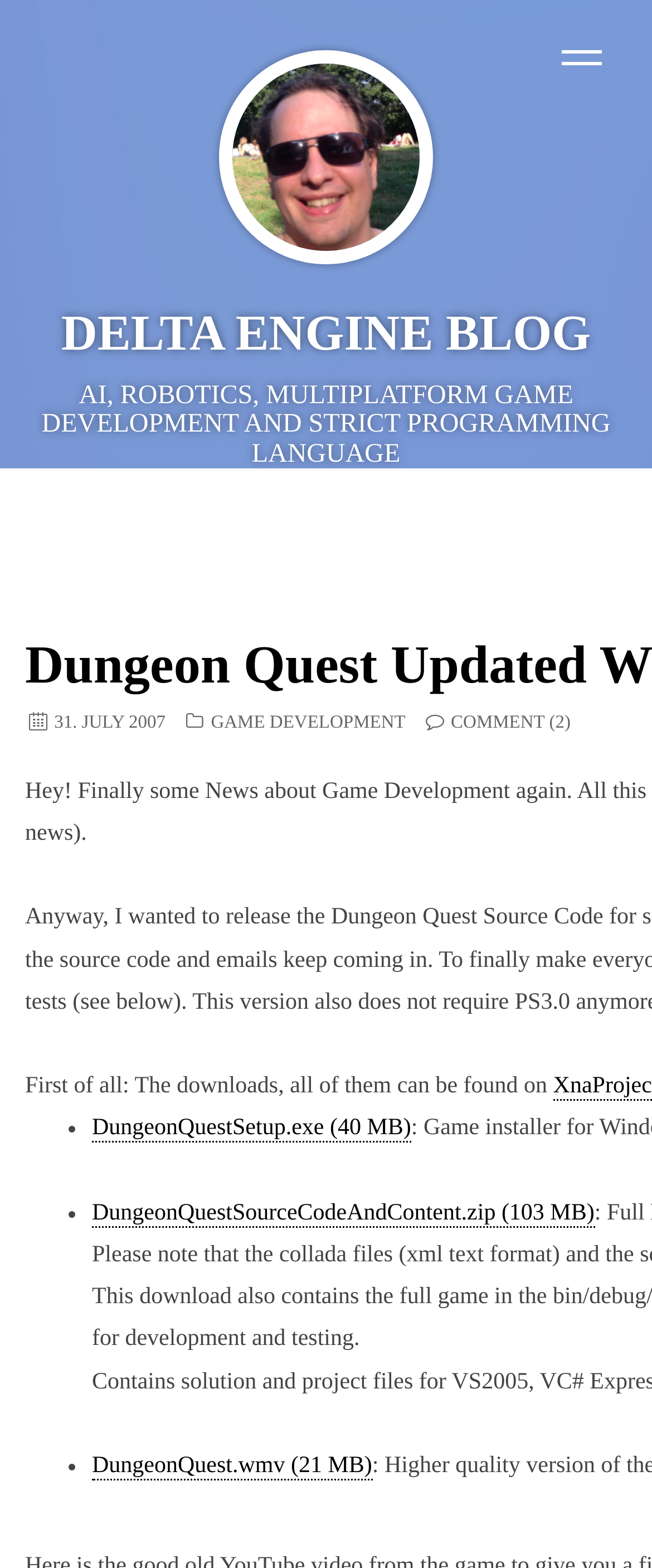Based on the element description: "Winkelwagen bekijken", identify the bounding box coordinates for this UI element. The coordinates must be four float numbers between 0 and 1, listed as [left, top, right, bottom].

None